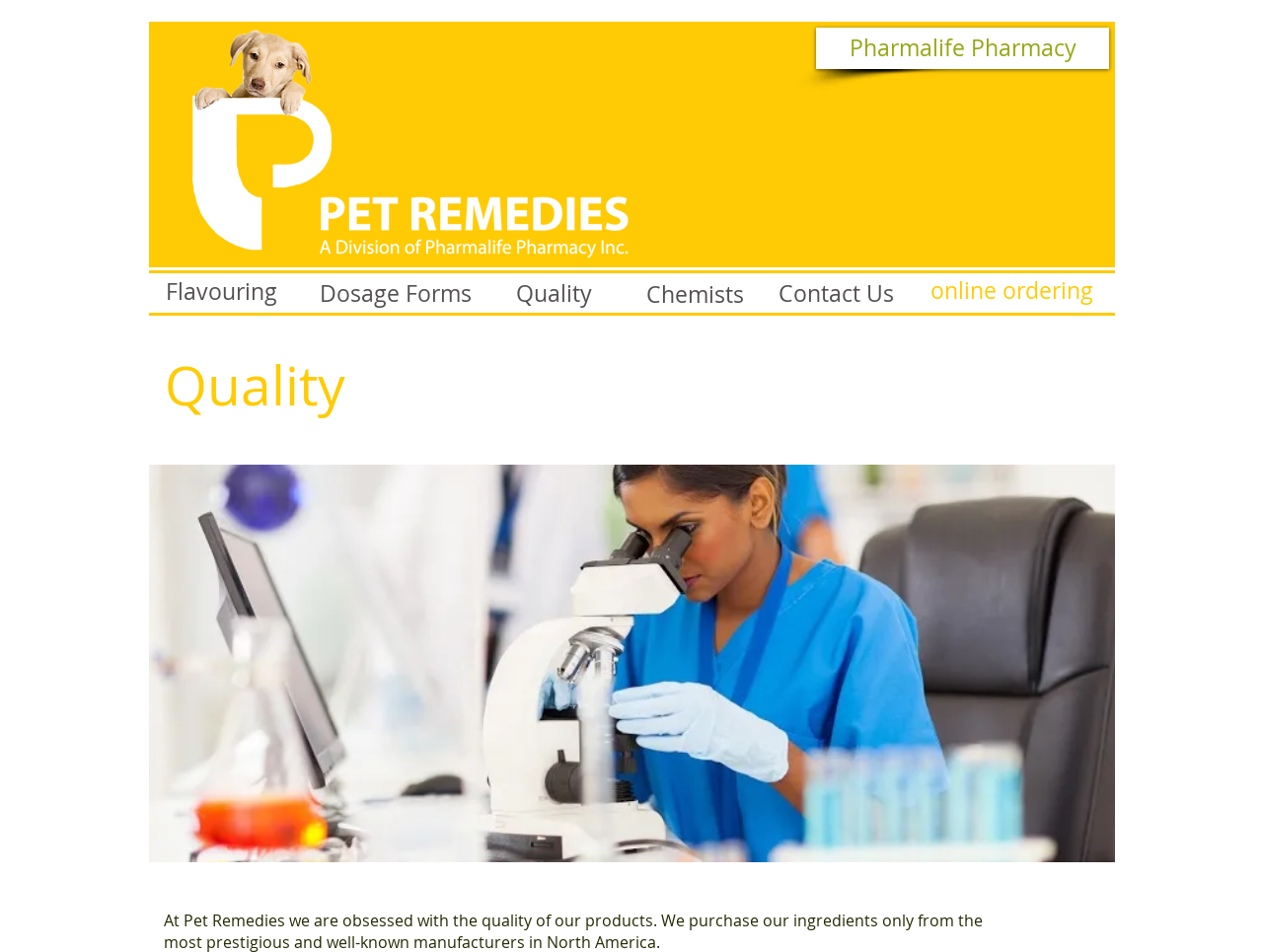Kindly determine the bounding box coordinates for the area that needs to be clicked to execute this instruction: "go to online ordering".

[0.736, 0.285, 0.866, 0.326]